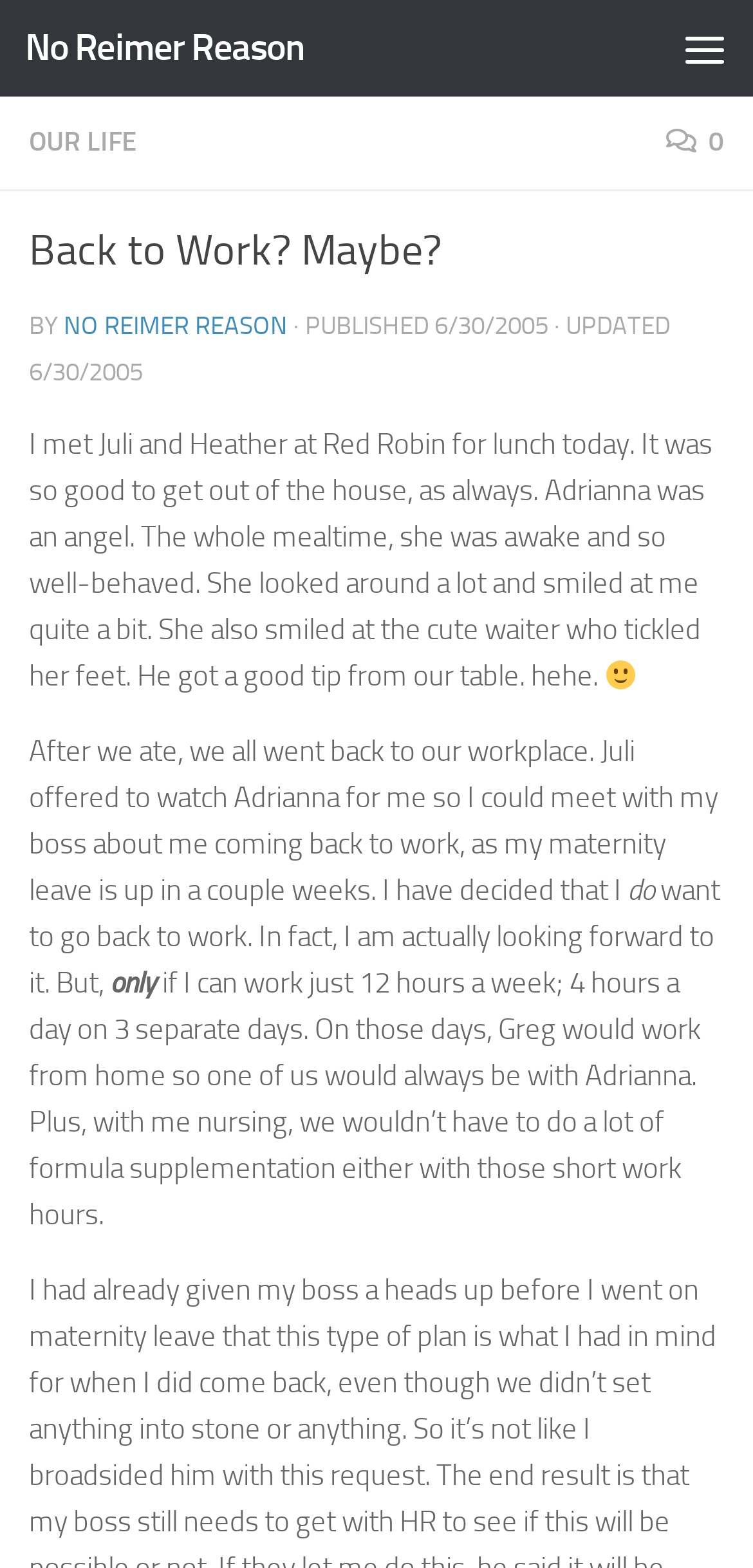Provide a short answer using a single word or phrase for the following question: 
How many hours a week does the author want to work?

12 hours